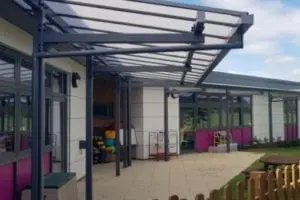Compose a detailed narrative for the image.

The image showcases a modern cantilever canopy installed at Roman Way First School, enhancing the school's outdoor space. The sleek design features a grey steel structure with a polycarbonate roof, providing protection against the elements for students during breaks and outdoor lessons. In the background, colorful play equipment can be seen, indicating a vibrant playground area, while the well-maintained surroundings, including a path and a wooden fence, contribute to the inviting atmosphere. This installation not only increases outdoor learning opportunities but also ensures that children can enjoy their time outside, regardless of weather conditions.